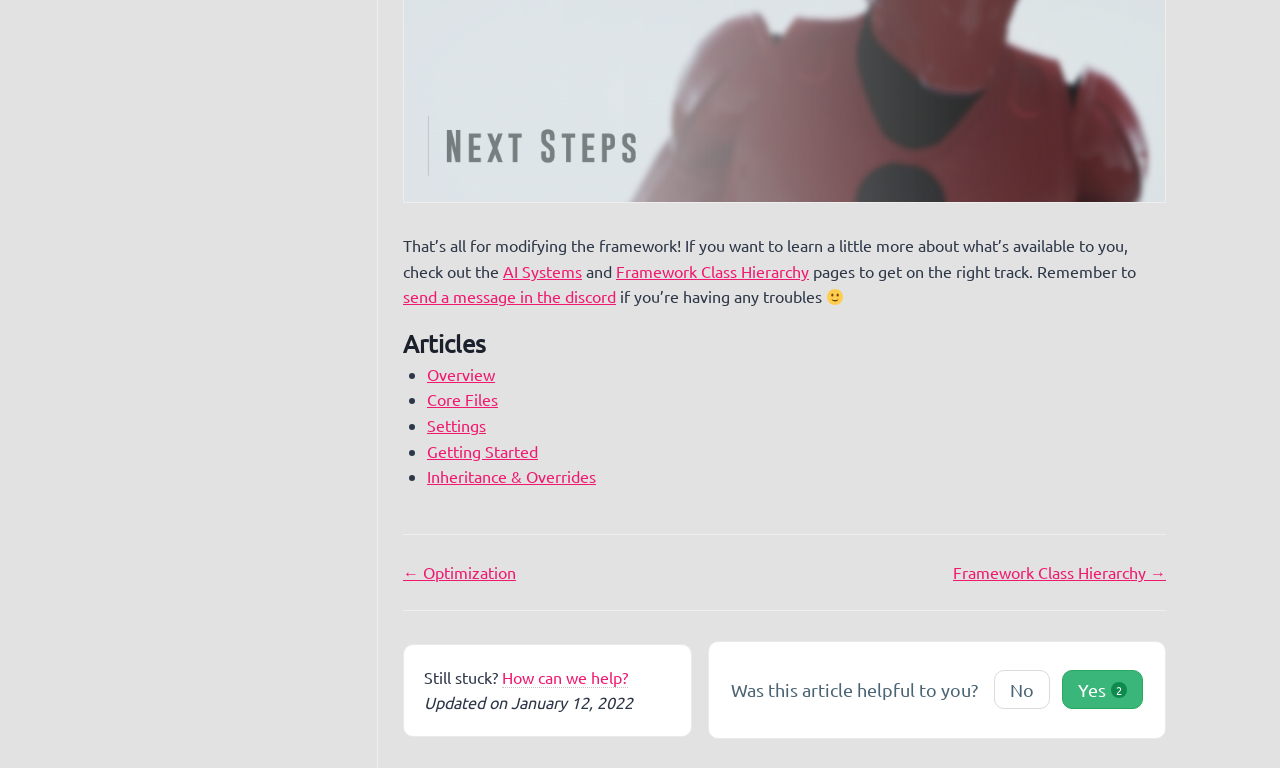Identify the bounding box coordinates necessary to click and complete the given instruction: "go to Framework Class Hierarchy".

[0.481, 0.339, 0.632, 0.365]